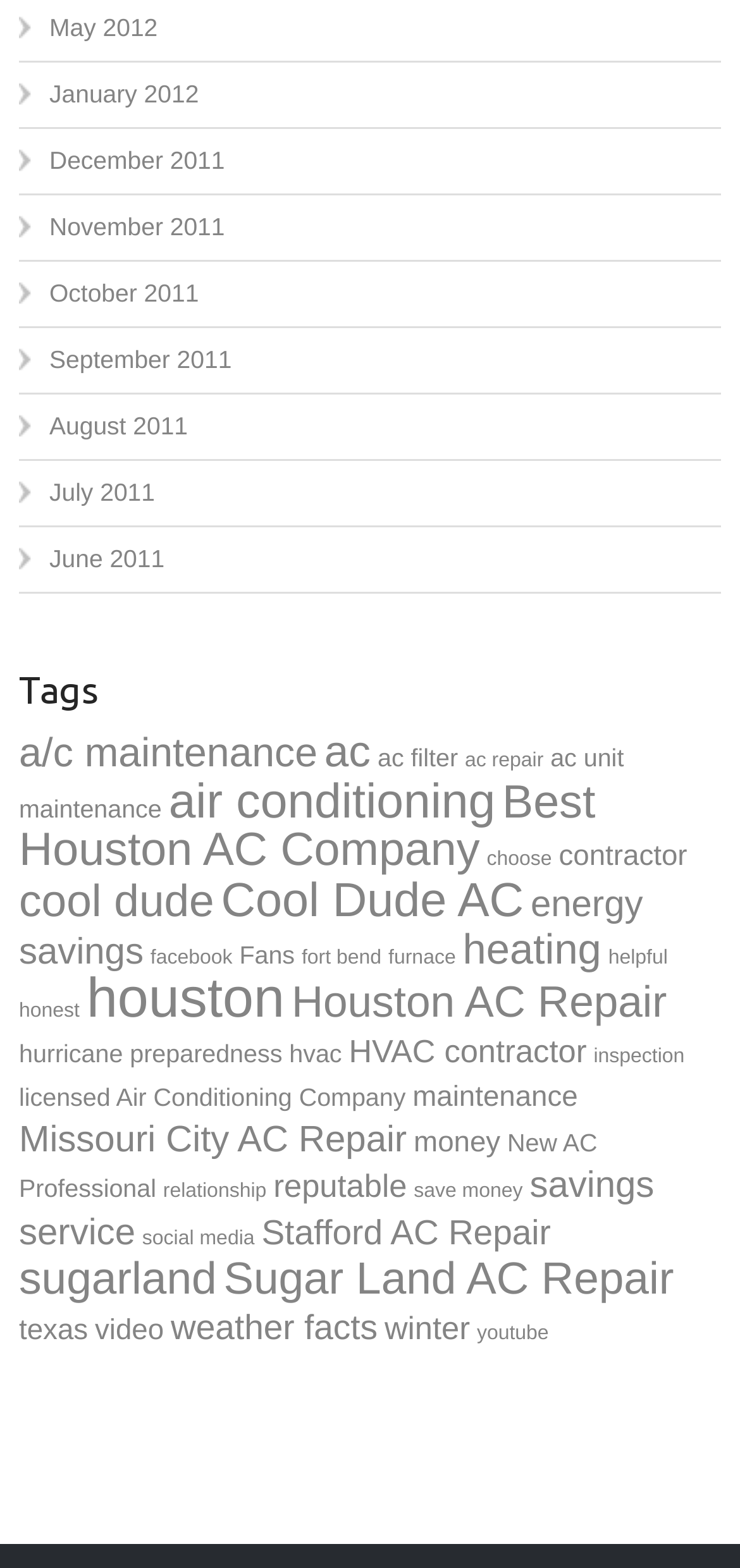Please identify the bounding box coordinates of where to click in order to follow the instruction: "View the 'Tags' section".

[0.026, 0.426, 0.974, 0.455]